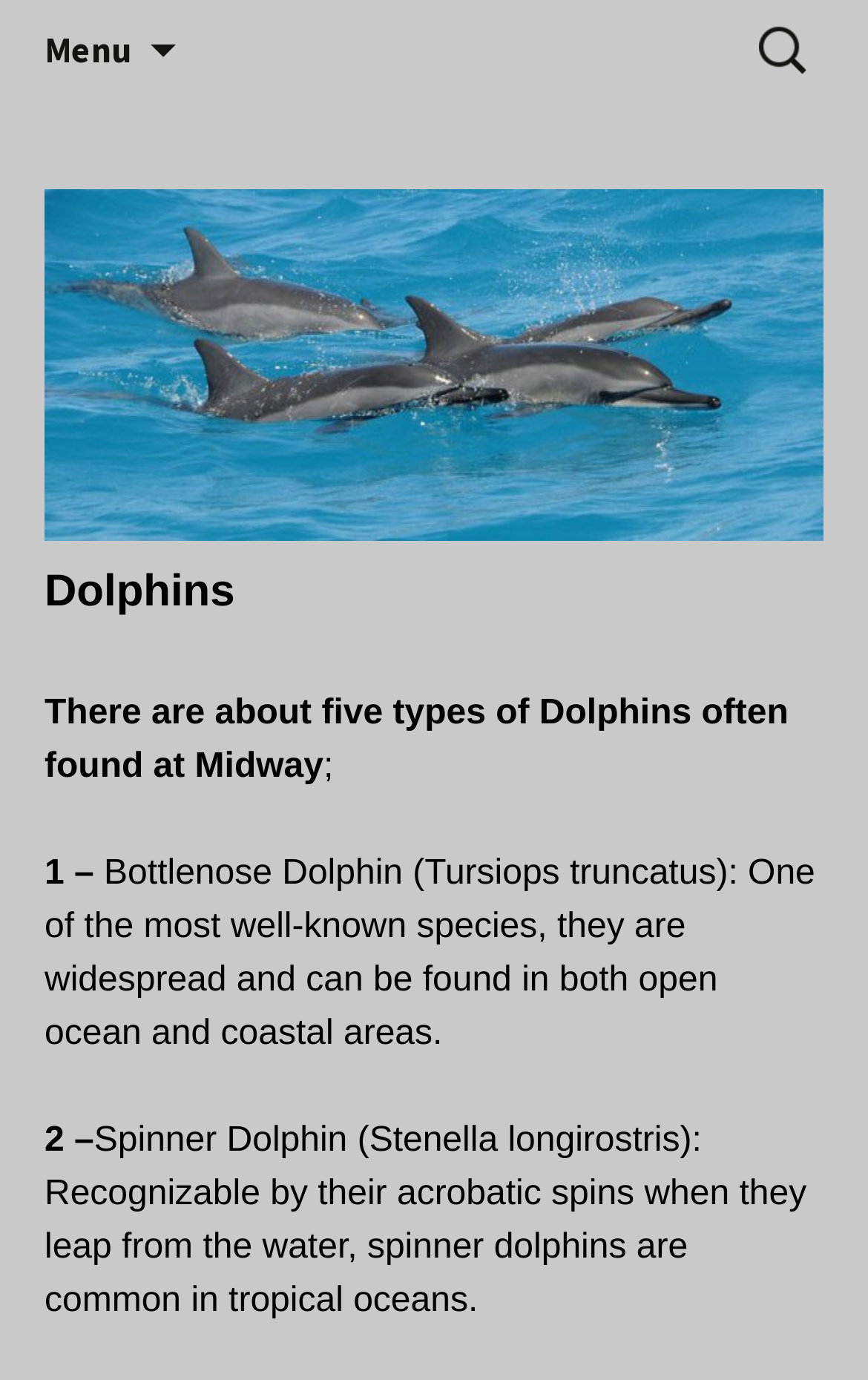Generate a comprehensive description of the webpage content.

The webpage is about dolphins found at Midway Island. At the top, there is a heading that reads "Midway Island" and another heading that reads "Little Island – Big History". On the top left, there is a button labeled "Menu" with an icon. On the top right, there is a search bar with a label "Search for:".

Below the headings, there is a section that discusses dolphins. The title of this section is "Dolphins". The text in this section explains that there are about five types of dolphins often found at Midway. The first type mentioned is the Bottlenose Dolphin, which is described as one of the most well-known species that can be found in both open ocean and coastal areas. The second type mentioned is the Spinner Dolphin, which is recognizable by their acrobatic spins when they leap from the water and are common in tropical oceans.